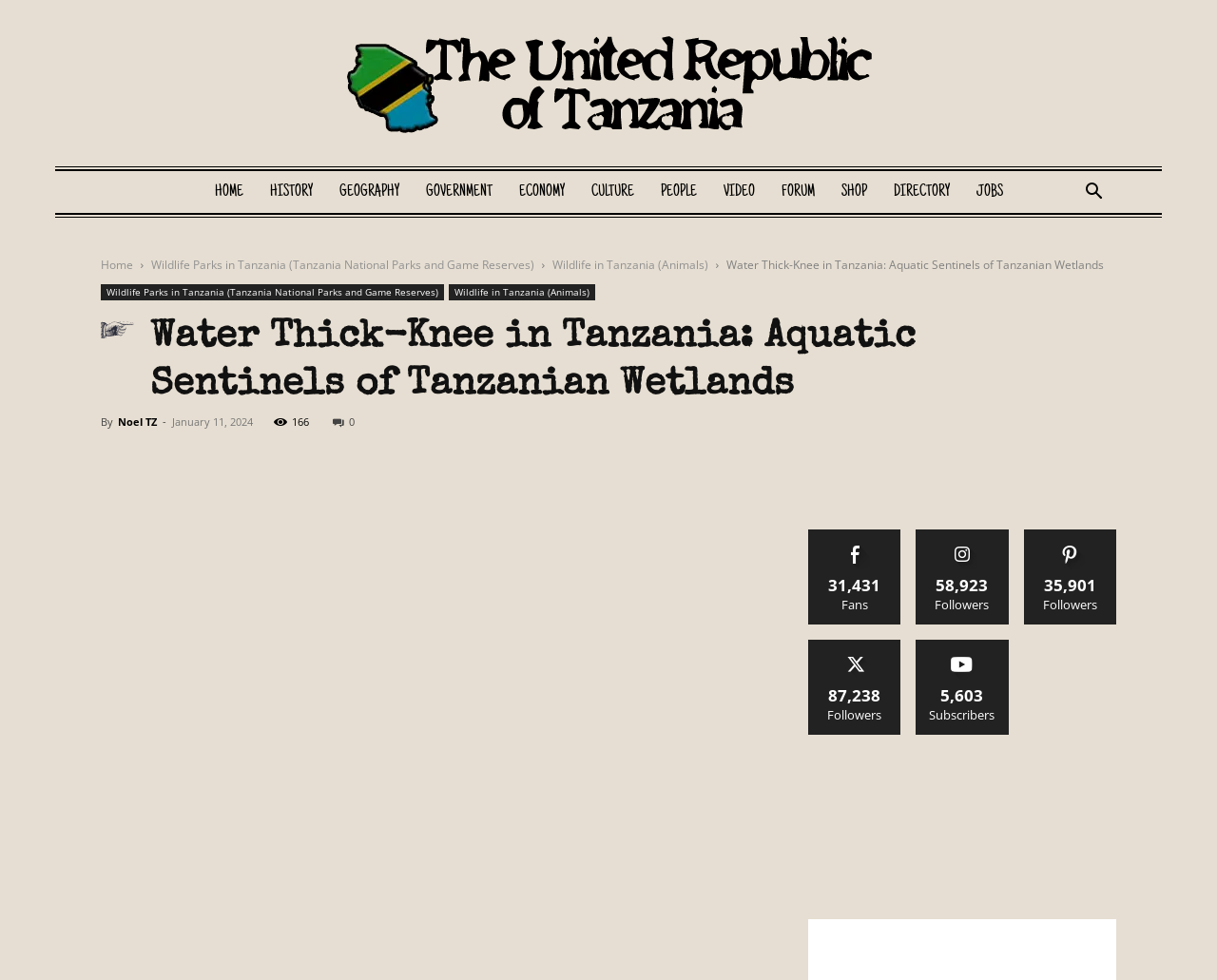Find and provide the bounding box coordinates for the UI element described here: "Wildlife in Tanzania (Animals)". The coordinates should be given as four float numbers between 0 and 1: [left, top, right, bottom].

[0.454, 0.262, 0.582, 0.278]